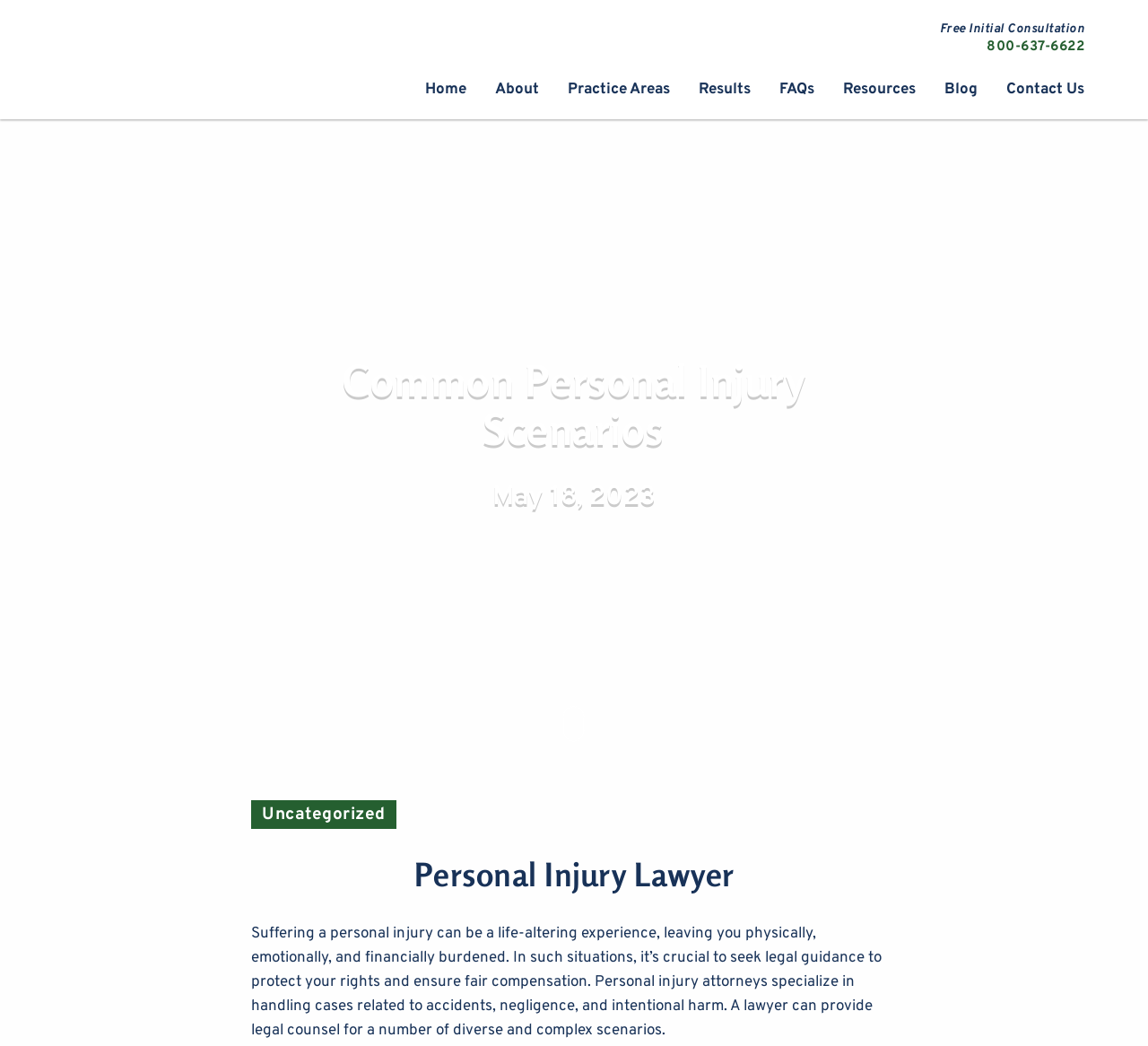Please predict the bounding box coordinates (top-left x, top-left y, bottom-right x, bottom-right y) for the UI element in the screenshot that fits the description: Uncategorized

[0.219, 0.767, 0.345, 0.795]